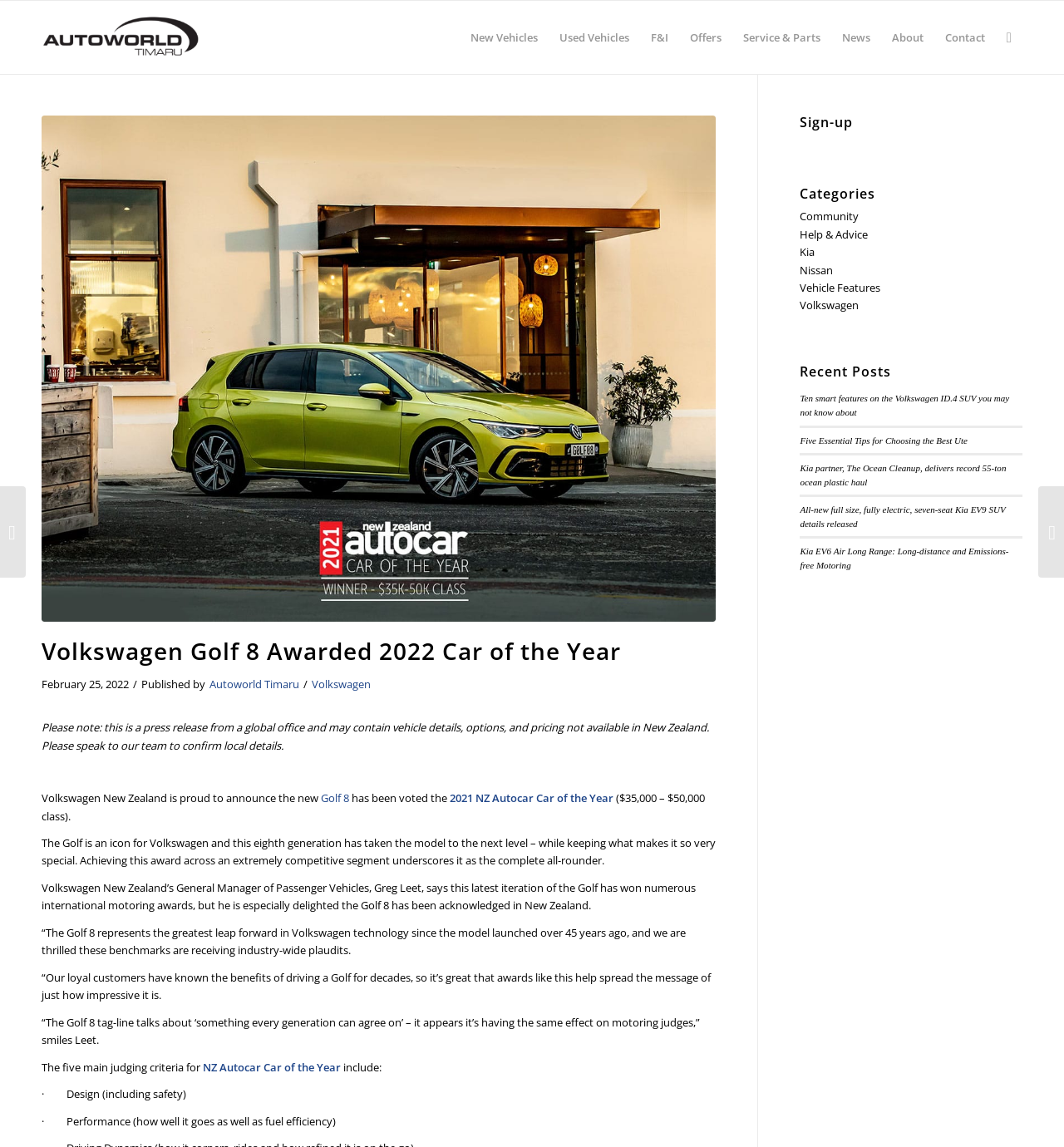What is the price range of the car model that won the award?
Look at the image and answer the question with a single word or phrase.

$35,000 - $50,000